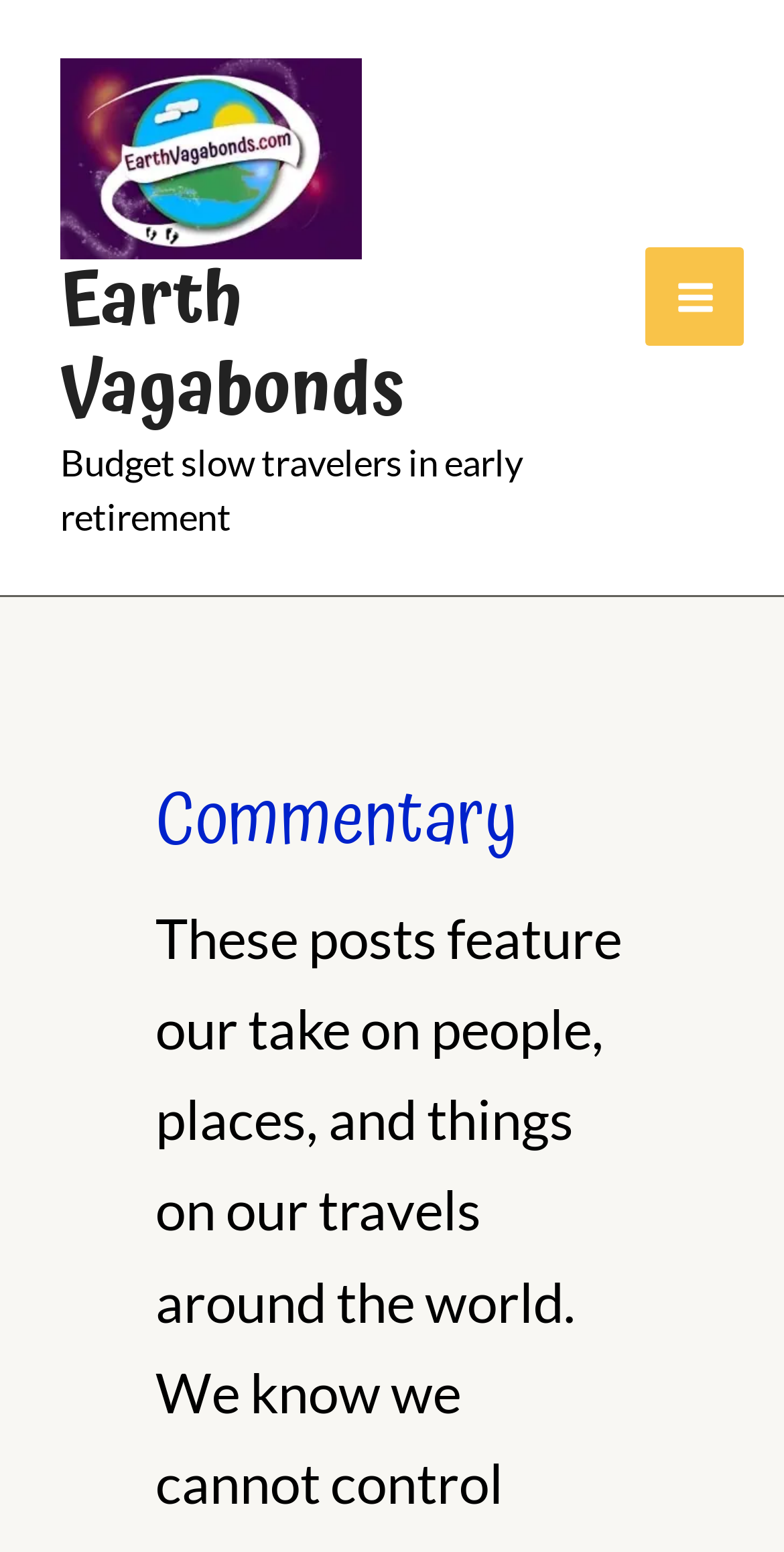What is the focus of the website?
Using the image as a reference, answer with just one word or a short phrase.

Budget slow travel